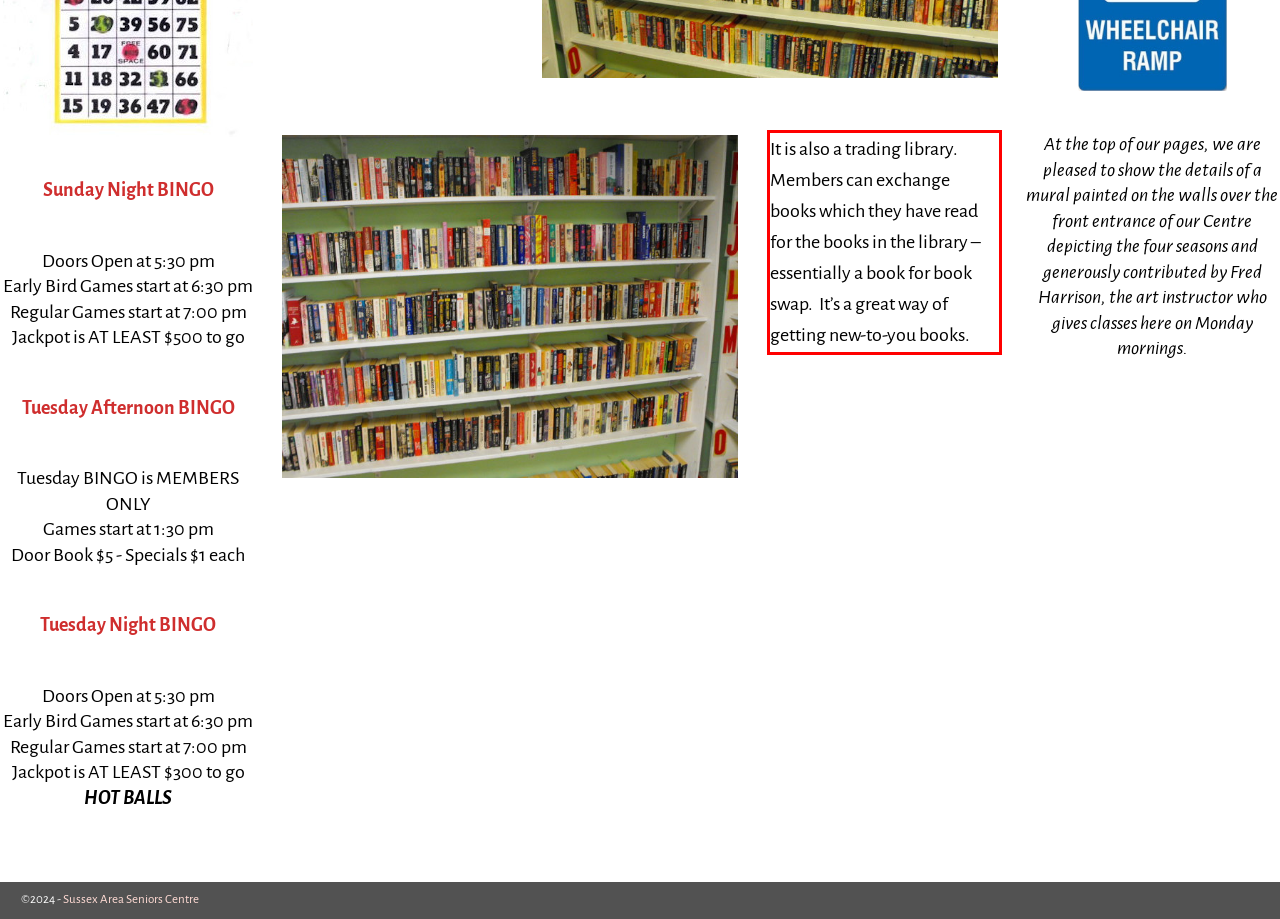You are provided with a screenshot of a webpage that includes a red bounding box. Extract and generate the text content found within the red bounding box.

It is also a trading library. Members can exchange books which they have read for the books in the library – essentially a book for book swap. It’s a great way of getting new-to-you books.